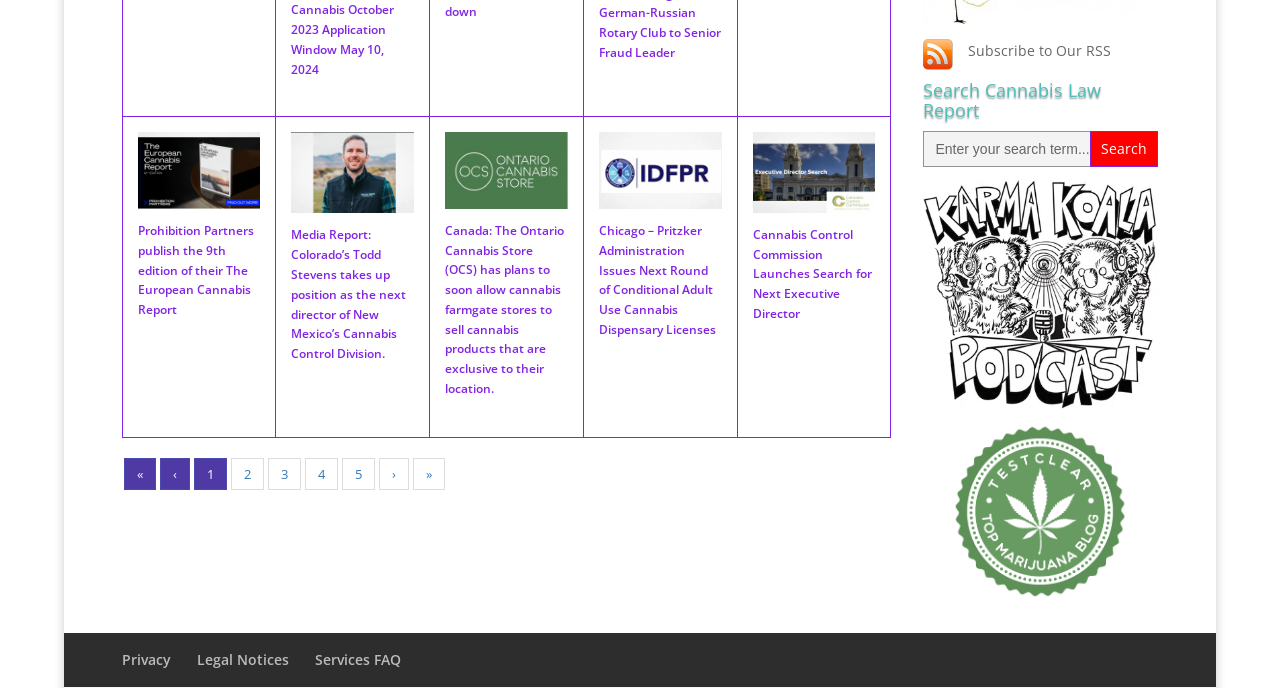Find the bounding box coordinates for the area that must be clicked to perform this action: "Search for cannabis news".

[0.721, 0.19, 0.905, 0.243]